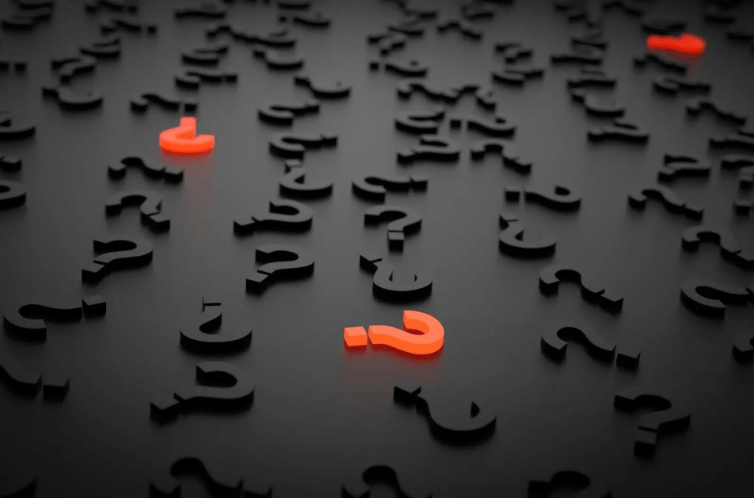Convey a rich and detailed description of the image.

The image features a visually striking arrangement of question marks scattered across a dark surface. Among an array of predominantly black question marks, a few stand out in vibrant orange, drawing attention to their unique color. This contrast creates a sense of curiosity and engagement, inviting viewers to ponder the significance of the questions represented. The overall composition evokes themes of inquiry, uncertainty, and exploration, fitting well within the context of content discussing the distinctions between being self-employed and operating a limited company, as noted in the surrounding text of the webpage.